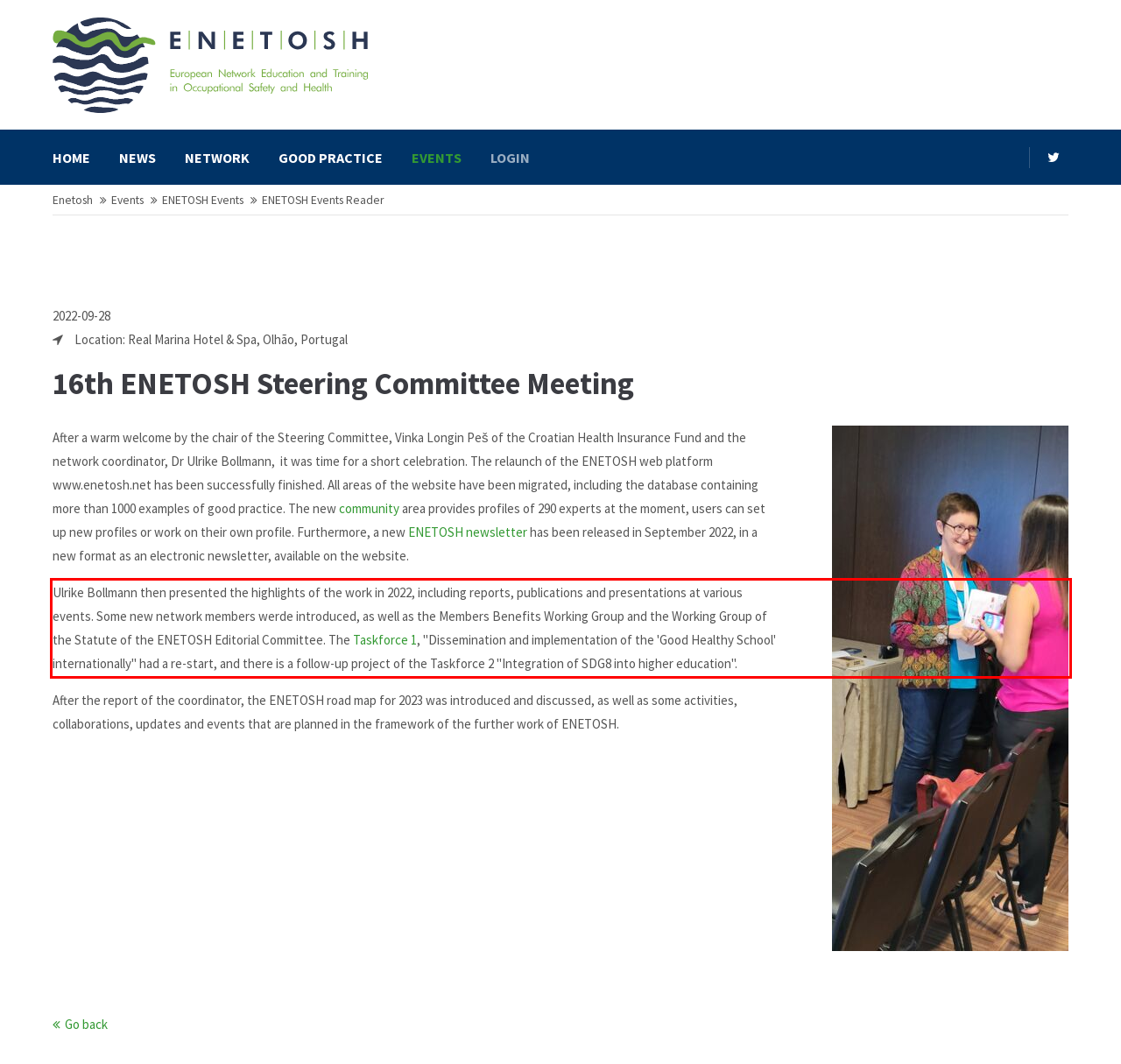You have a screenshot of a webpage with a red bounding box. Identify and extract the text content located inside the red bounding box.

Ulrike Bollmann then presented the highlights of the work in 2022, including reports, publications and presentations at various events. Some new network members werde introduced, as well as the Members Benefits Working Group and the Working Group of the Statute of the ENETOSH Editorial Committee. The Taskforce 1, "Dissemination and implementation of the 'Good Healthy School' internationally" had a re-start, and there is a follow-up project of the Taskforce 2 "Integration of SDG8 into higher education".